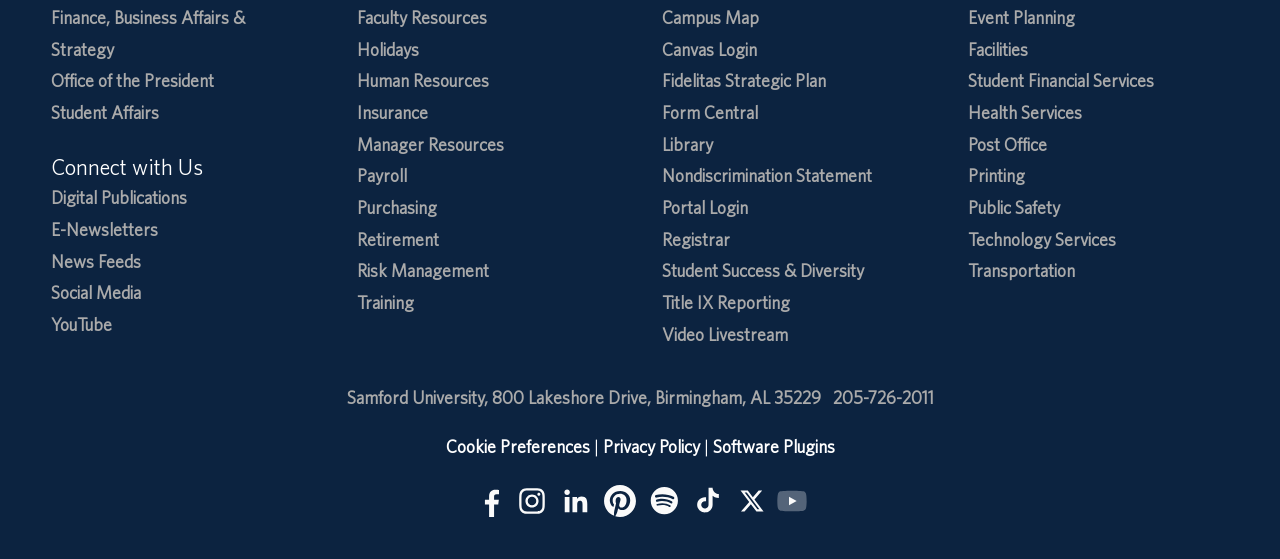Respond with a single word or short phrase to the following question: 
What is the name of the university?

Samford University